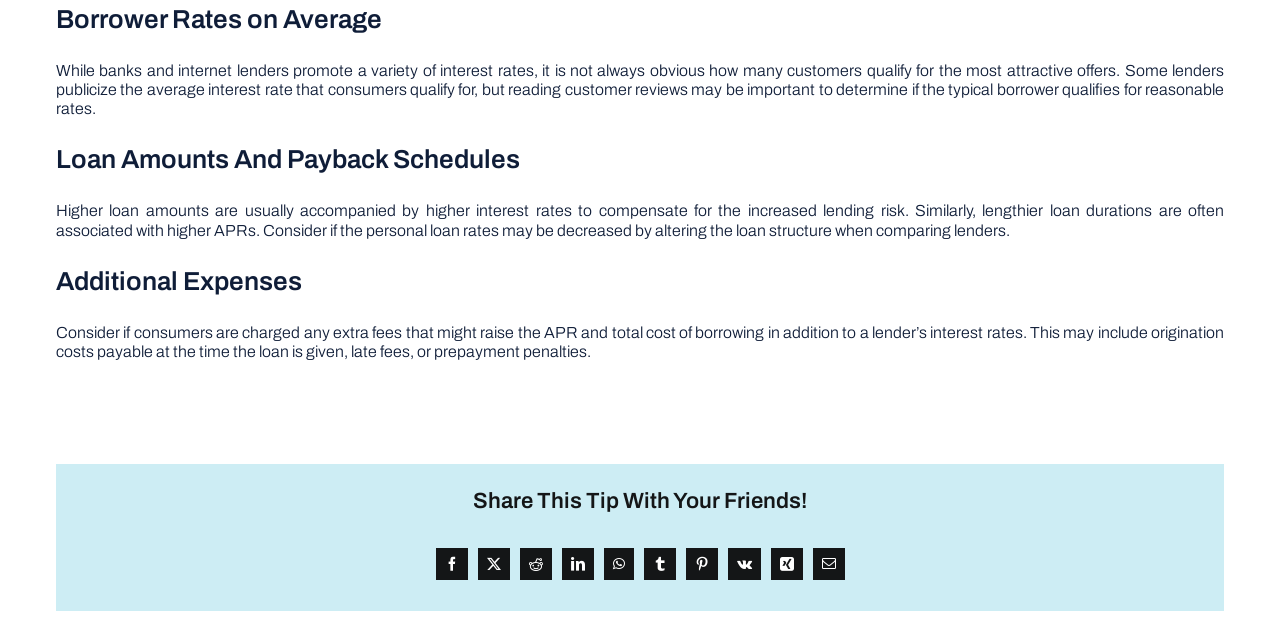What is the purpose of reading customer reviews?
Answer the question with a detailed explanation, including all necessary information.

According to the webpage, reading customer reviews is important to determine if the typical borrower qualifies for reasonable rates, as stated in the paragraph 'Borrower Rates on Average'.